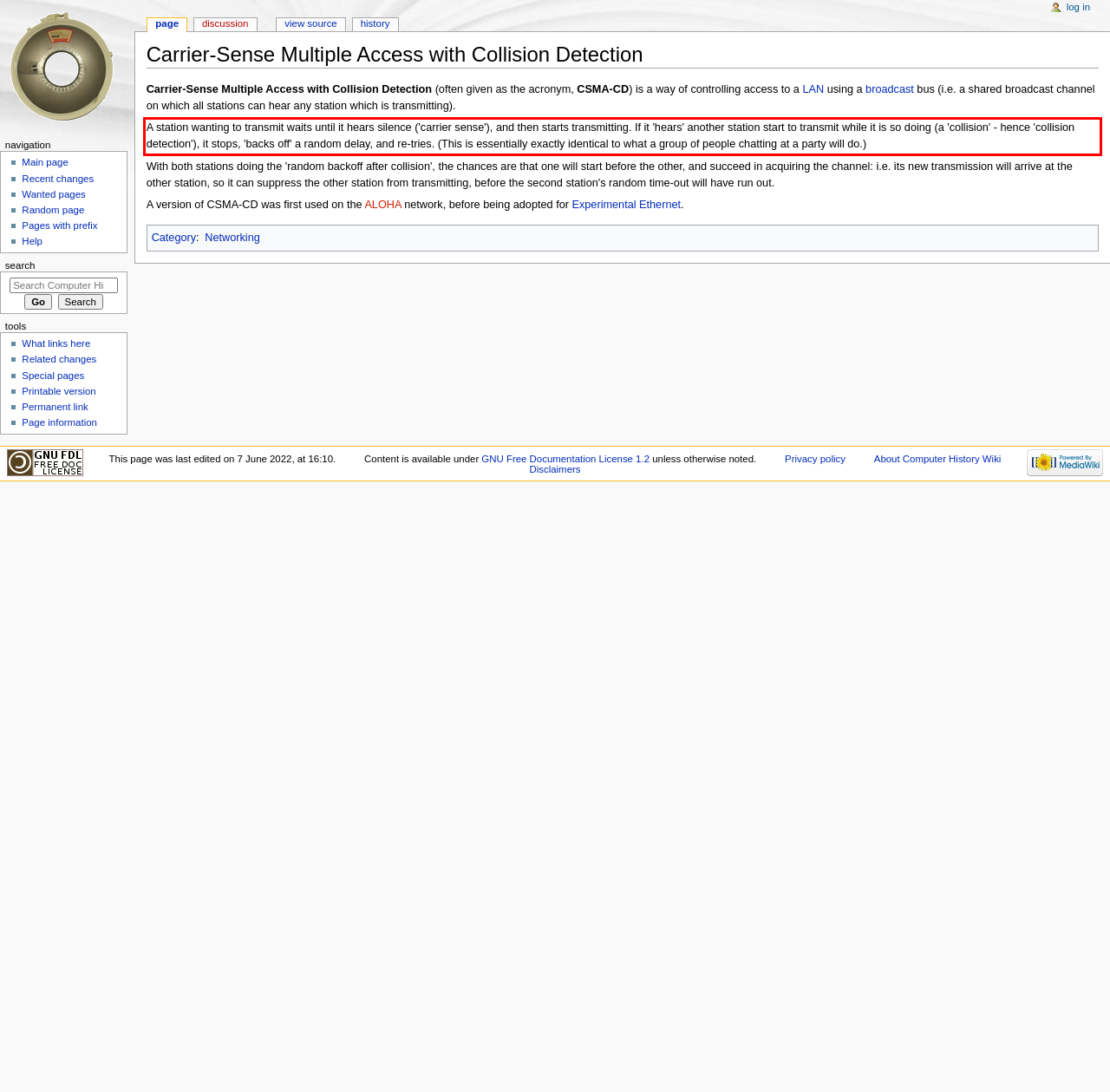Given a screenshot of a webpage, locate the red bounding box and extract the text it encloses.

A station wanting to transmit waits until it hears silence ('carrier sense'), and then starts transmitting. If it 'hears' another station start to transmit while it is so doing (a 'collision' - hence 'collision detection'), it stops, 'backs off' a random delay, and re-tries. (This is essentially exactly identical to what a group of people chatting at a party will do.)